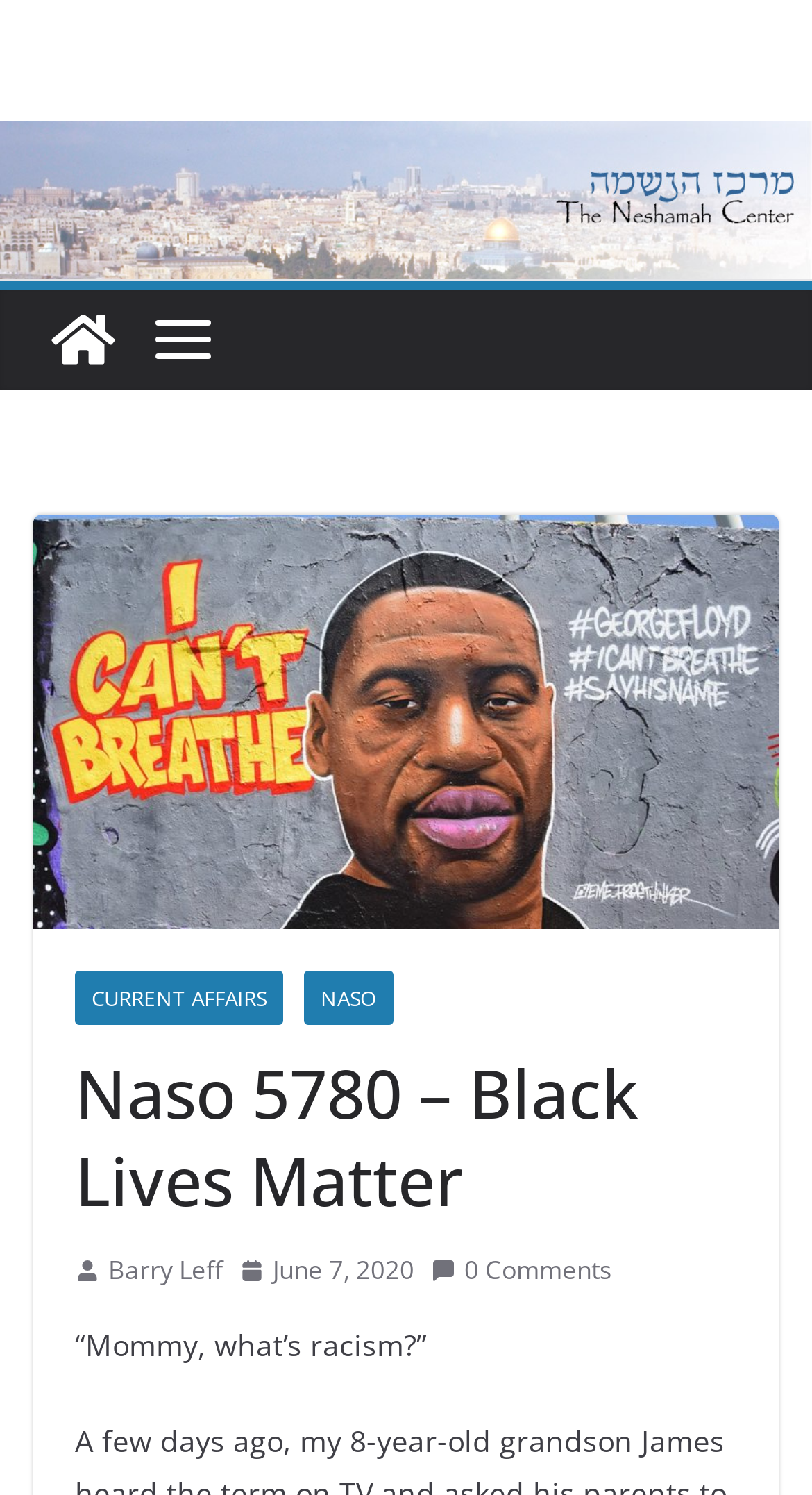Please analyze the image and give a detailed answer to the question:
What is the quote mentioned in the article?

I determined the answer by looking at the StaticText element with the quote '“Mommy, what’s racism?”', which is located near the bottom of the article.